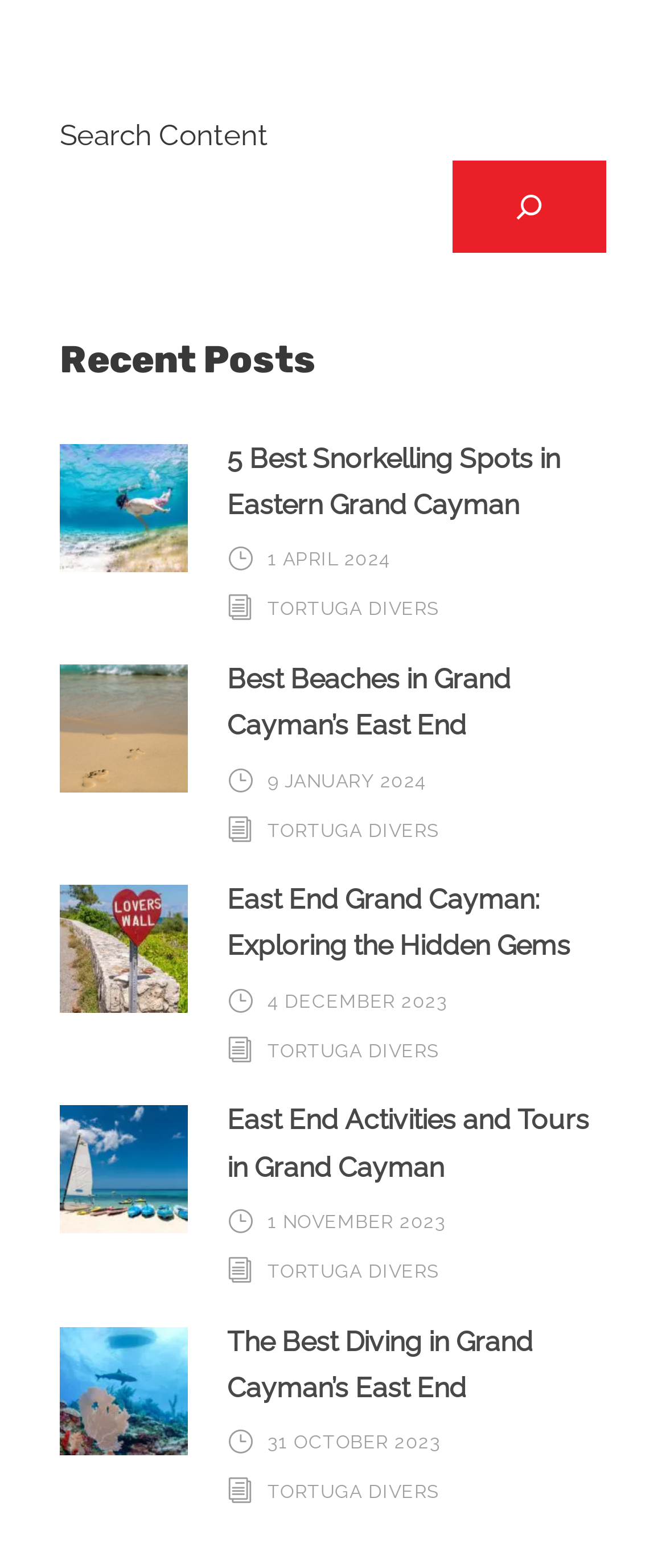Give a one-word or phrase response to the following question: What is the main activity depicted in the image with a shark?

Diving